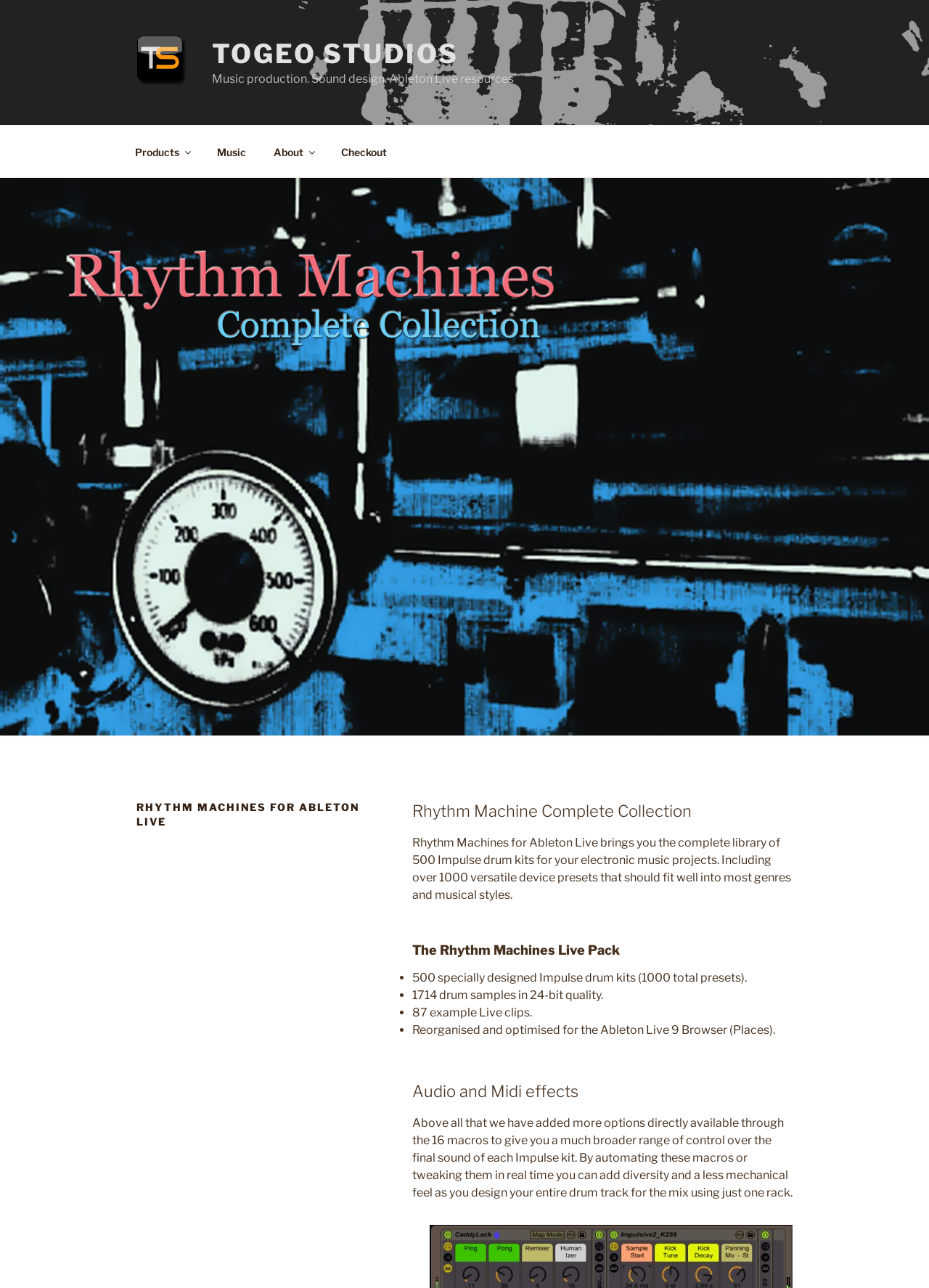Describe all significant elements and features of the webpage.

The webpage is about Rhythm Machines for Ableton Live, a music production resource provided by Togeo Studios. At the top left corner, there is a logo of Togeo Studios, accompanied by a link to the studio's homepage. Next to the logo, there is a brief description of the studio's focus: music production, sound design, and Ableton Live resources.

Below the top section, there is a navigation menu with four links: Products, Music, About, and Checkout. The menu spans across the top of the page, with each link positioned side by side.

The main content of the page is an image showcasing Rhythm Machines Comp, which takes up most of the page's width. Above the image, there are two headings: "RHYTHM MACHINES FOR ABLETON LIVE" and "Rhythm Machine Complete Collection". 

Below the headings, there is a paragraph describing the Rhythm Machines Live Pack, which includes 500 Impulse drum kits and over 1000 device presets for electronic music projects. The paragraph is followed by a list of features, including specially designed drum kits, drum samples, example Live clips, and optimized organization for the Ableton Live 9 Browser.

Further down, there is another heading, "Audio and Midi effects", followed by a paragraph explaining the added options for controlling the final sound of each Impulse kit through 16 macros.